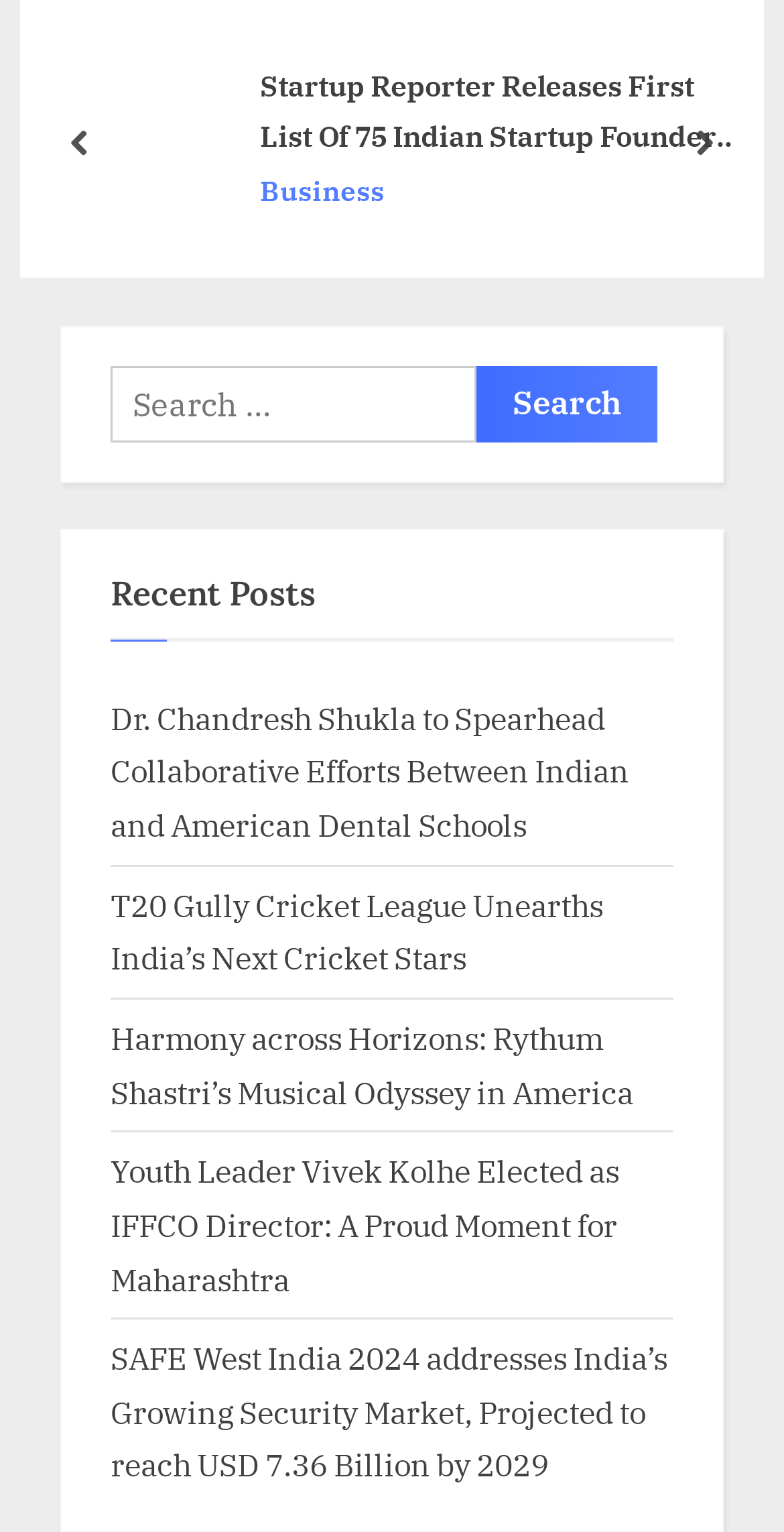Using the information from the screenshot, answer the following question thoroughly:
What is the text of the first link?

I looked at the first link under the 'Recent Posts' navigation section and found the text to be 'Dr. Chandresh Shukla to Spearhead Collaborative Efforts Between Indian and American Dental Schools'.